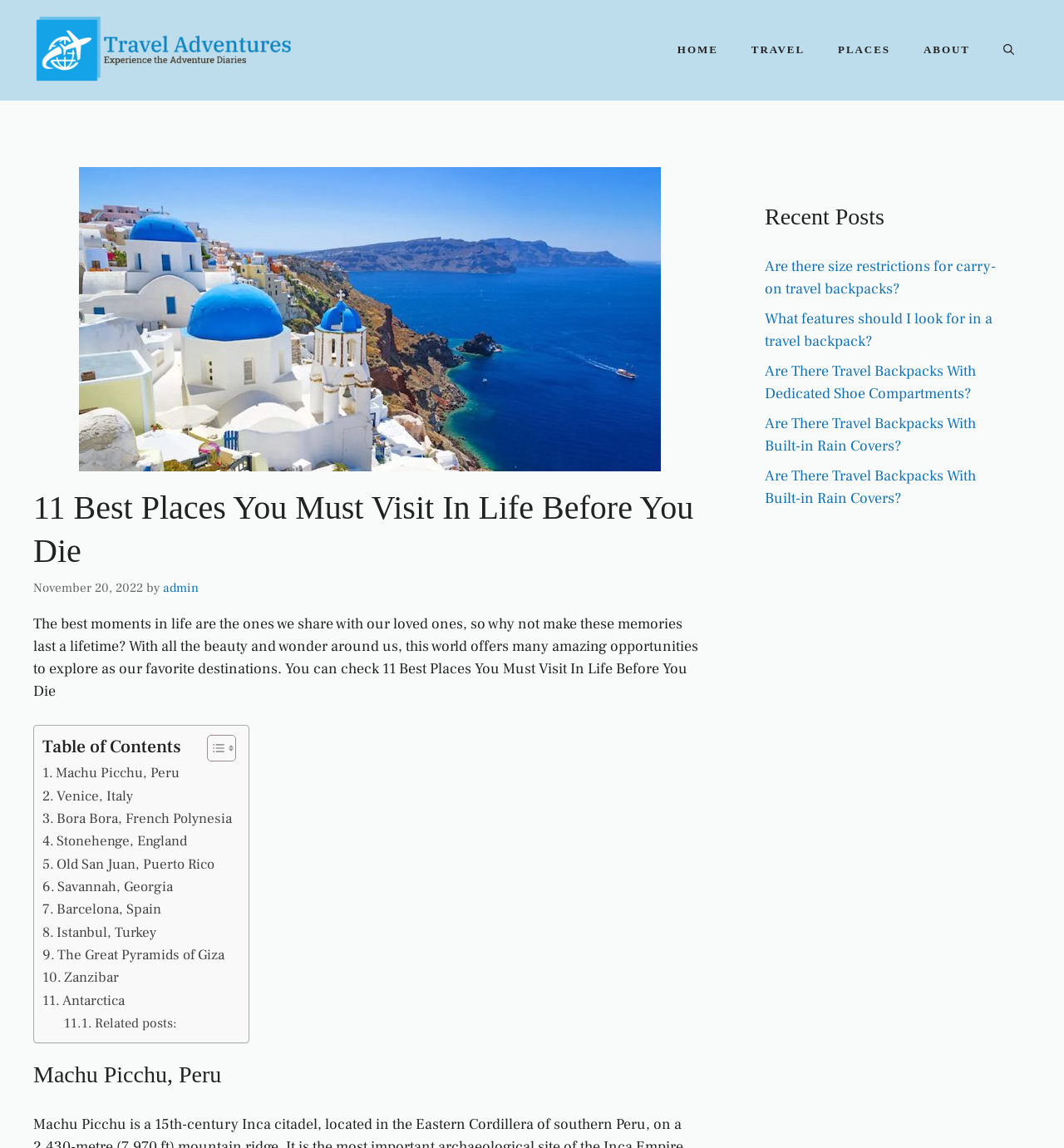Analyze the image and provide a detailed answer to the question: How many recent posts are listed?

I counted the number of links in the recent posts section, which lists four recent articles.